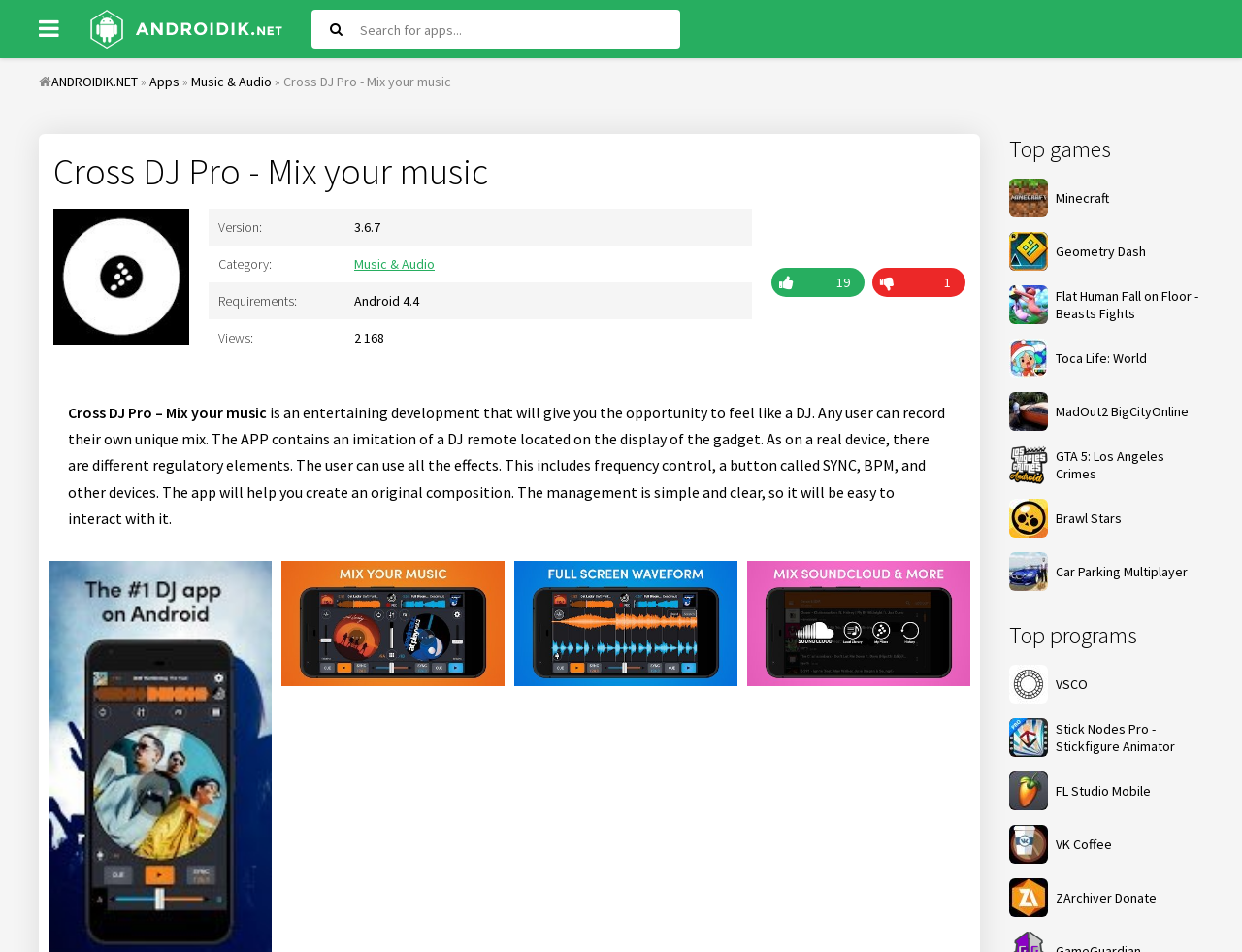Please identify the bounding box coordinates of the element I should click to complete this instruction: 'View Minecraft details'. The coordinates should be given as four float numbers between 0 and 1, like this: [left, top, right, bottom].

[0.812, 0.188, 0.969, 0.228]